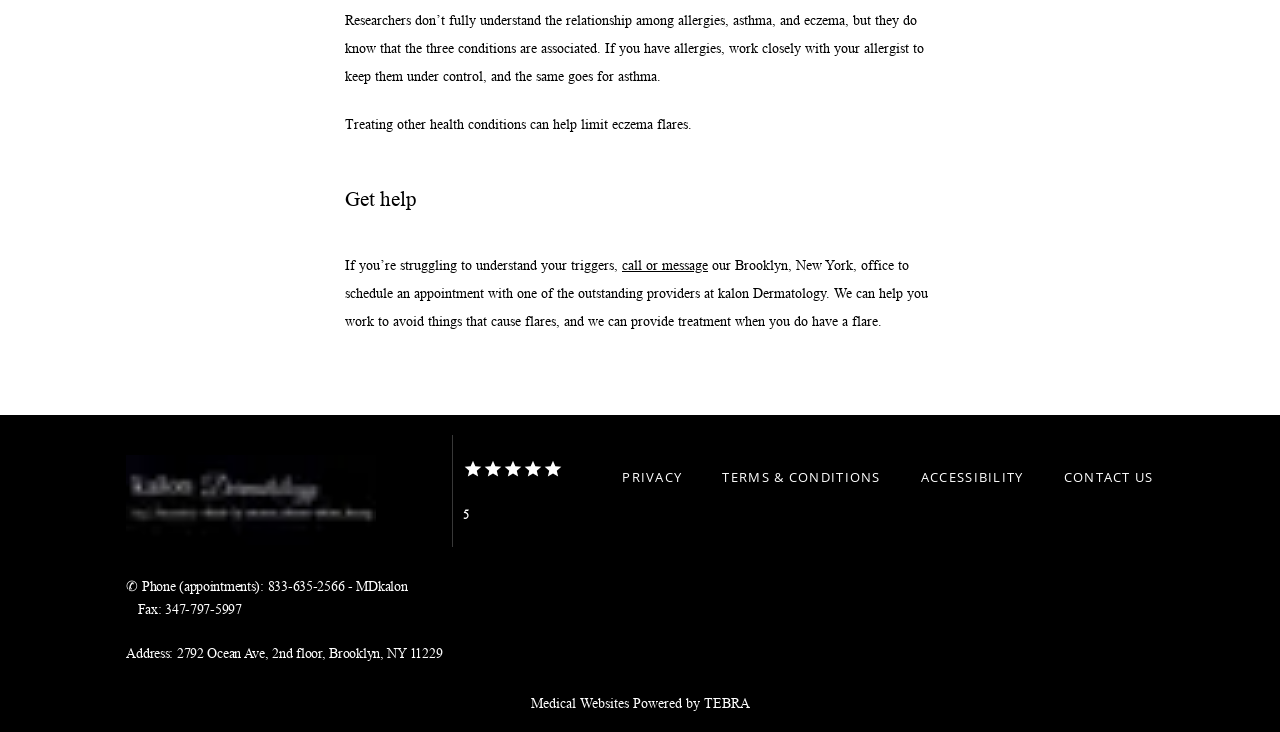What is the relationship between allergies, asthma, and eczema?
Please provide a single word or phrase answer based on the image.

Associated